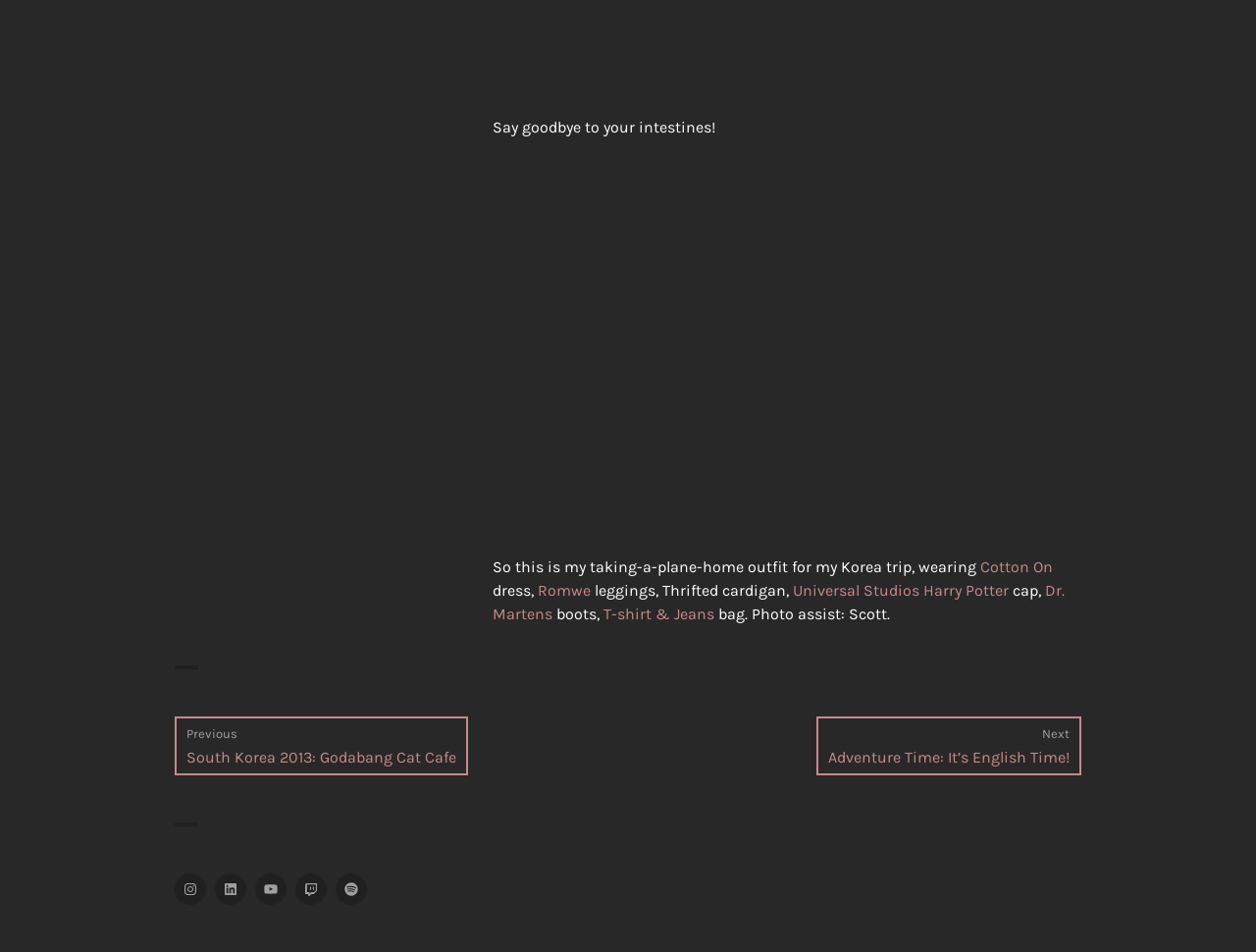Identify the bounding box coordinates of the section to be clicked to complete the task described by the following instruction: "Click on the 'Cotton On' link". The coordinates should be four float numbers between 0 and 1, formatted as [left, top, right, bottom].

[0.78, 0.586, 0.838, 0.605]